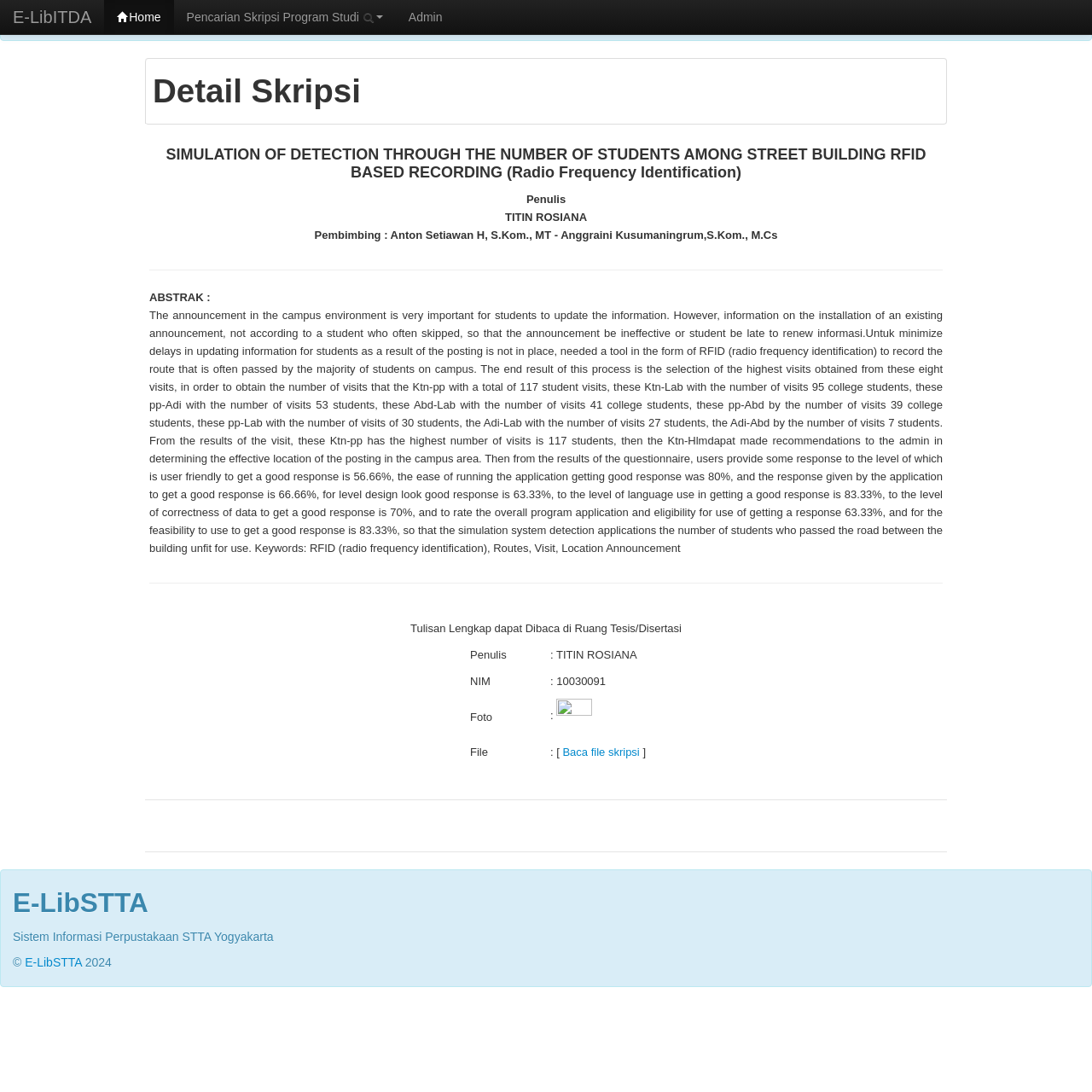Locate the bounding box coordinates of the area where you should click to accomplish the instruction: "Read the full text of the thesis".

[0.133, 0.514, 0.867, 0.588]